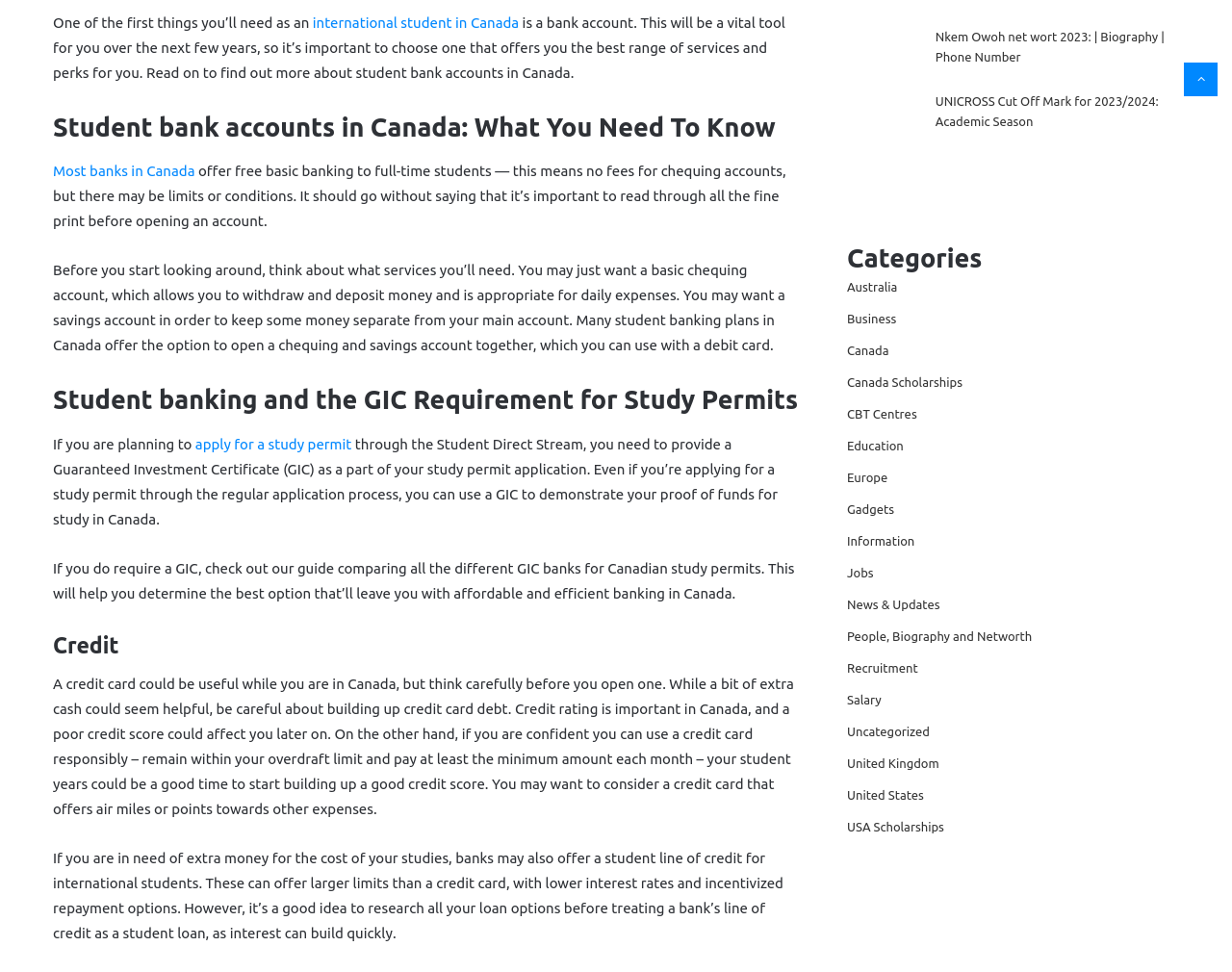What type of account may offer air miles or points towards other expenses?
Based on the image, respond with a single word or phrase.

Credit card